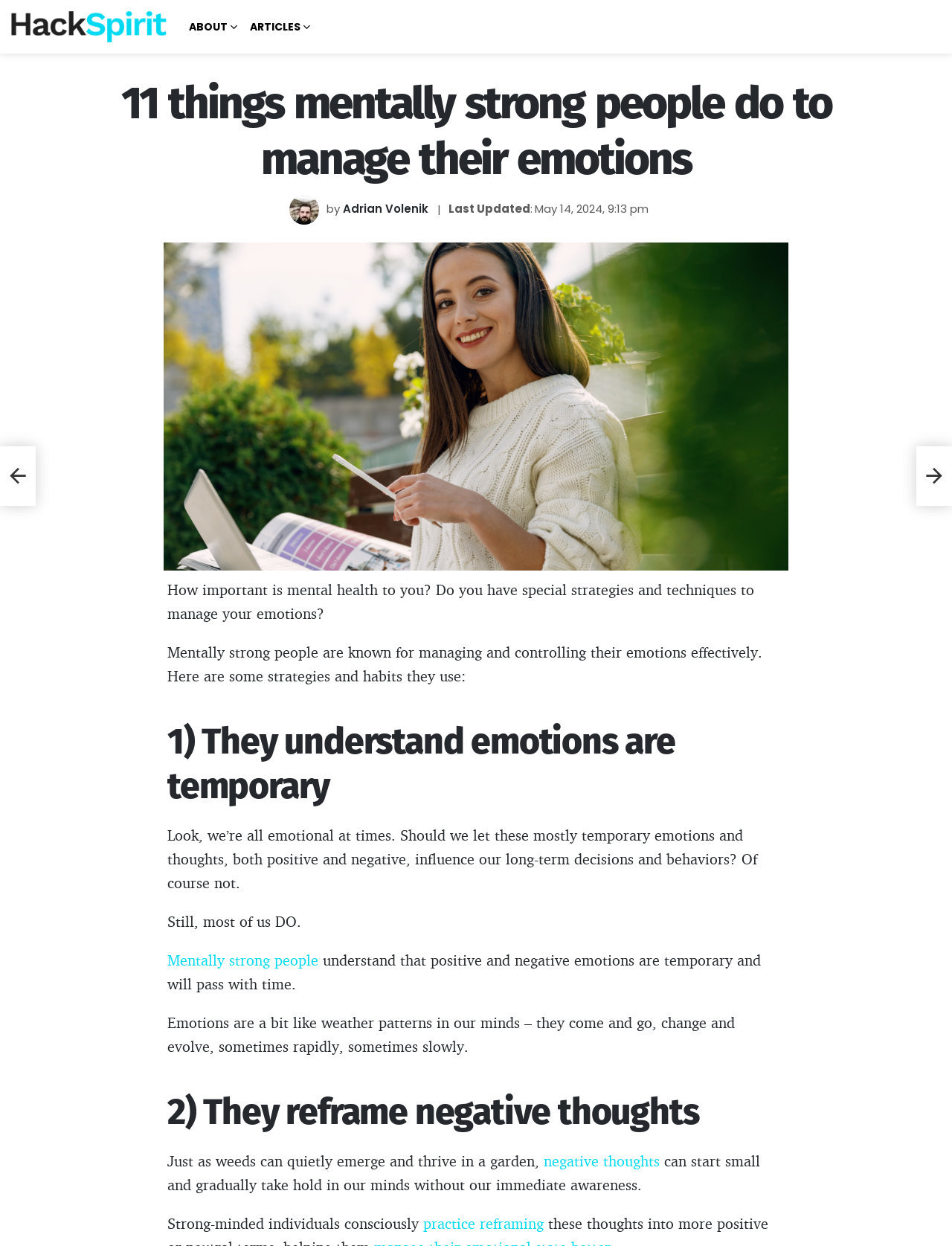Determine the bounding box coordinates of the clickable region to follow the instruction: "Go to the 'ABOUT' page".

[0.191, 0.013, 0.252, 0.03]